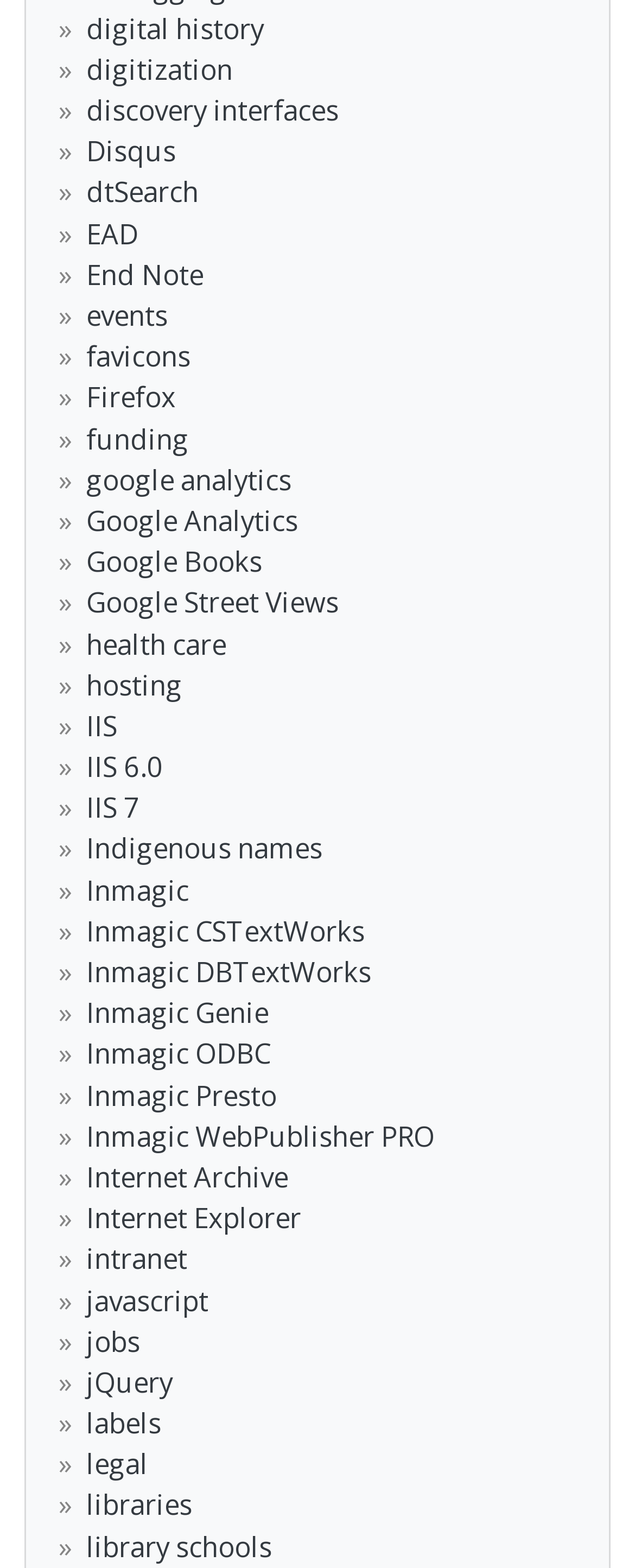Specify the bounding box coordinates of the region I need to click to perform the following instruction: "read about Indigenous names". The coordinates must be four float numbers in the range of 0 to 1, i.e., [left, top, right, bottom].

[0.136, 0.529, 0.508, 0.553]